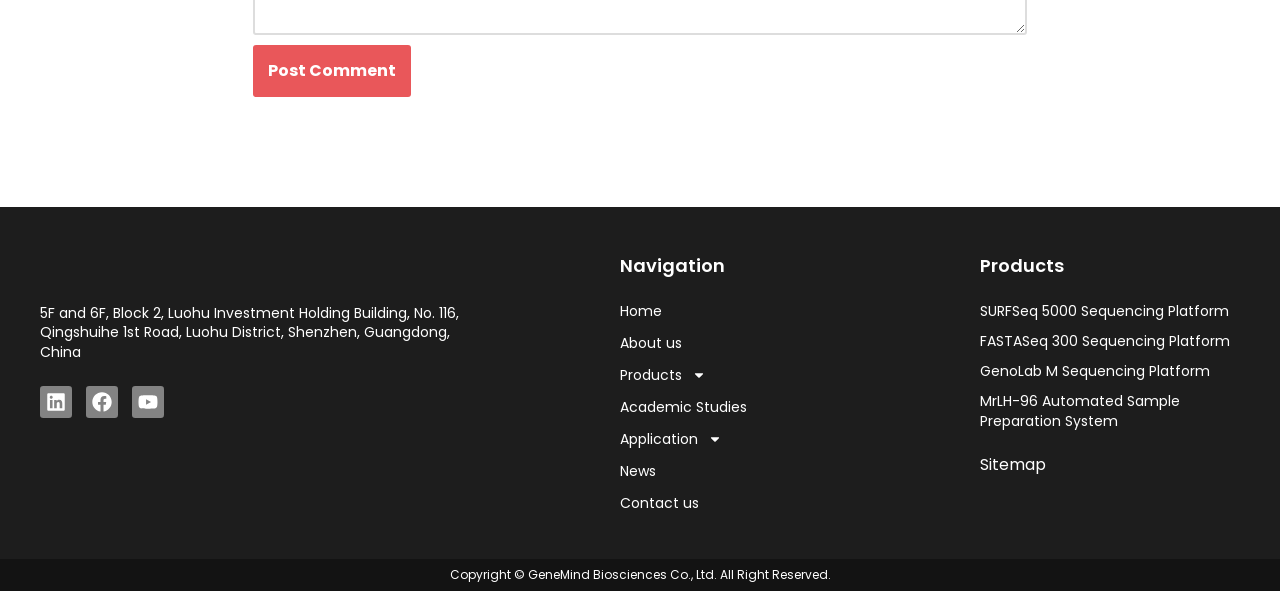Specify the bounding box coordinates for the region that must be clicked to perform the given instruction: "Go to RSS FEEDS".

None